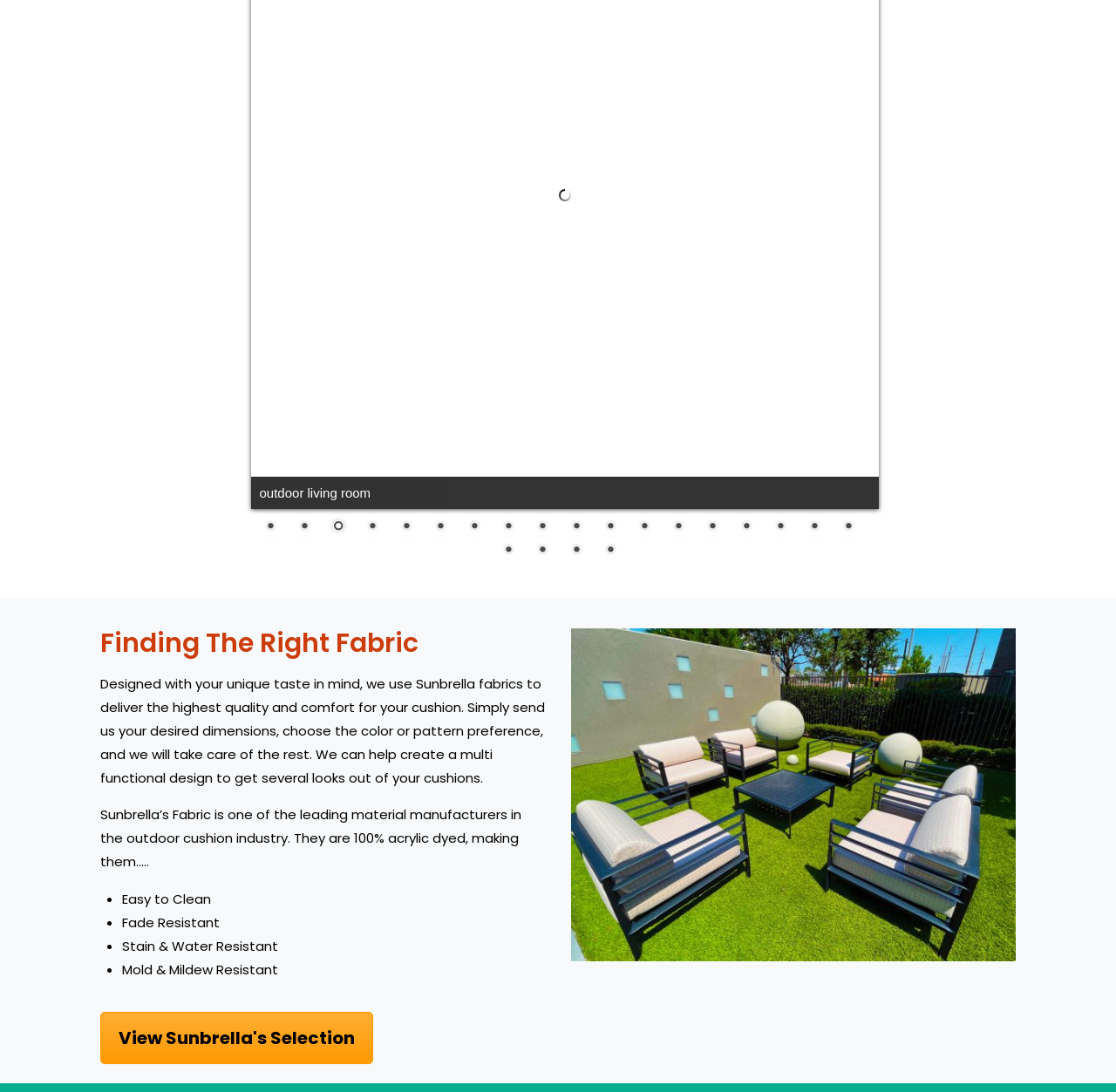Determine the bounding box coordinates of the element's region needed to click to follow the instruction: "click on page 10". Provide these coordinates as four float numbers between 0 and 1, formatted as [left, top, right, bottom].

[0.507, 0.474, 0.535, 0.492]